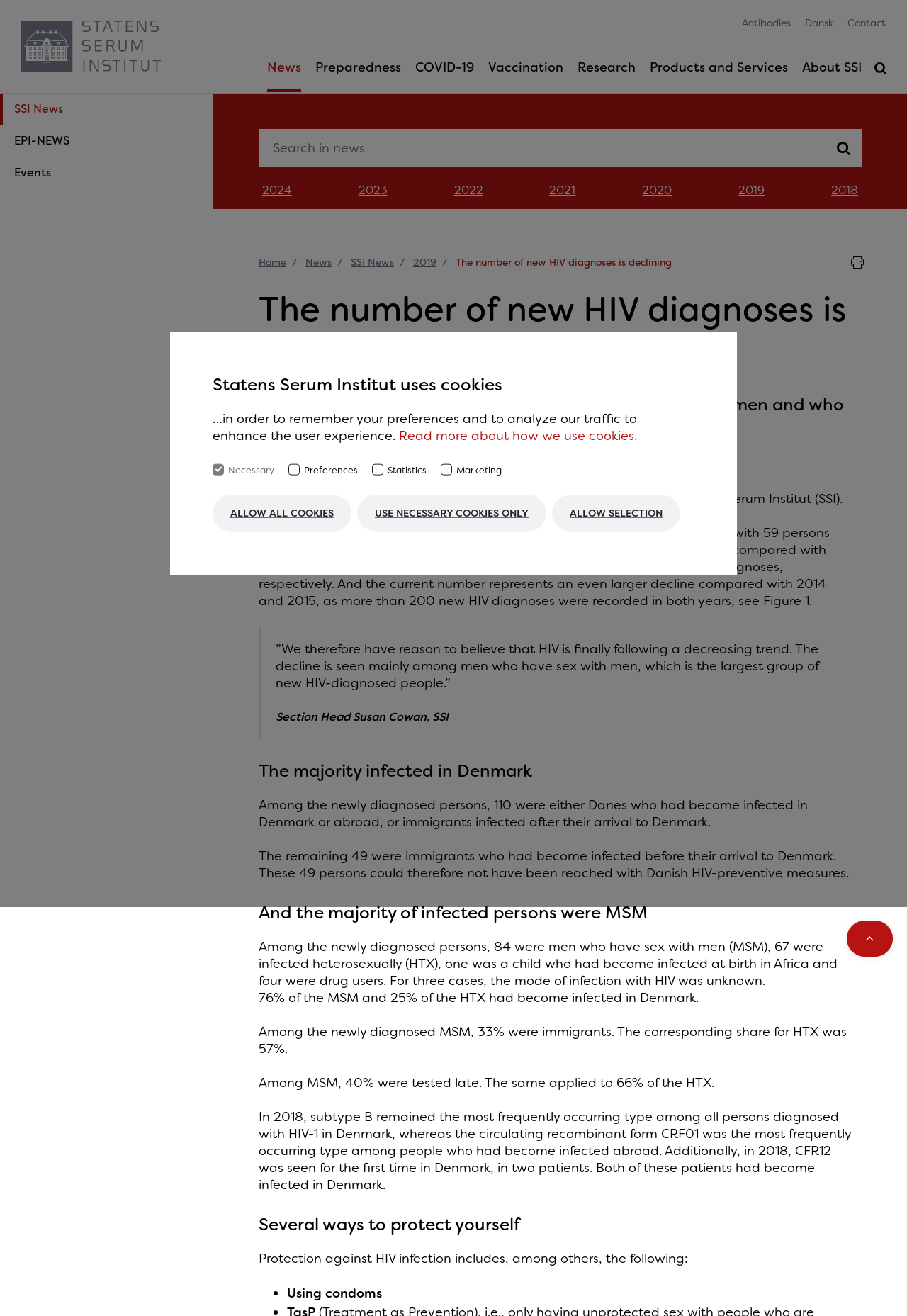Please determine the bounding box coordinates of the clickable area required to carry out the following instruction: "Search in news". The coordinates must be four float numbers between 0 and 1, represented as [left, top, right, bottom].

[0.91, 0.098, 0.95, 0.127]